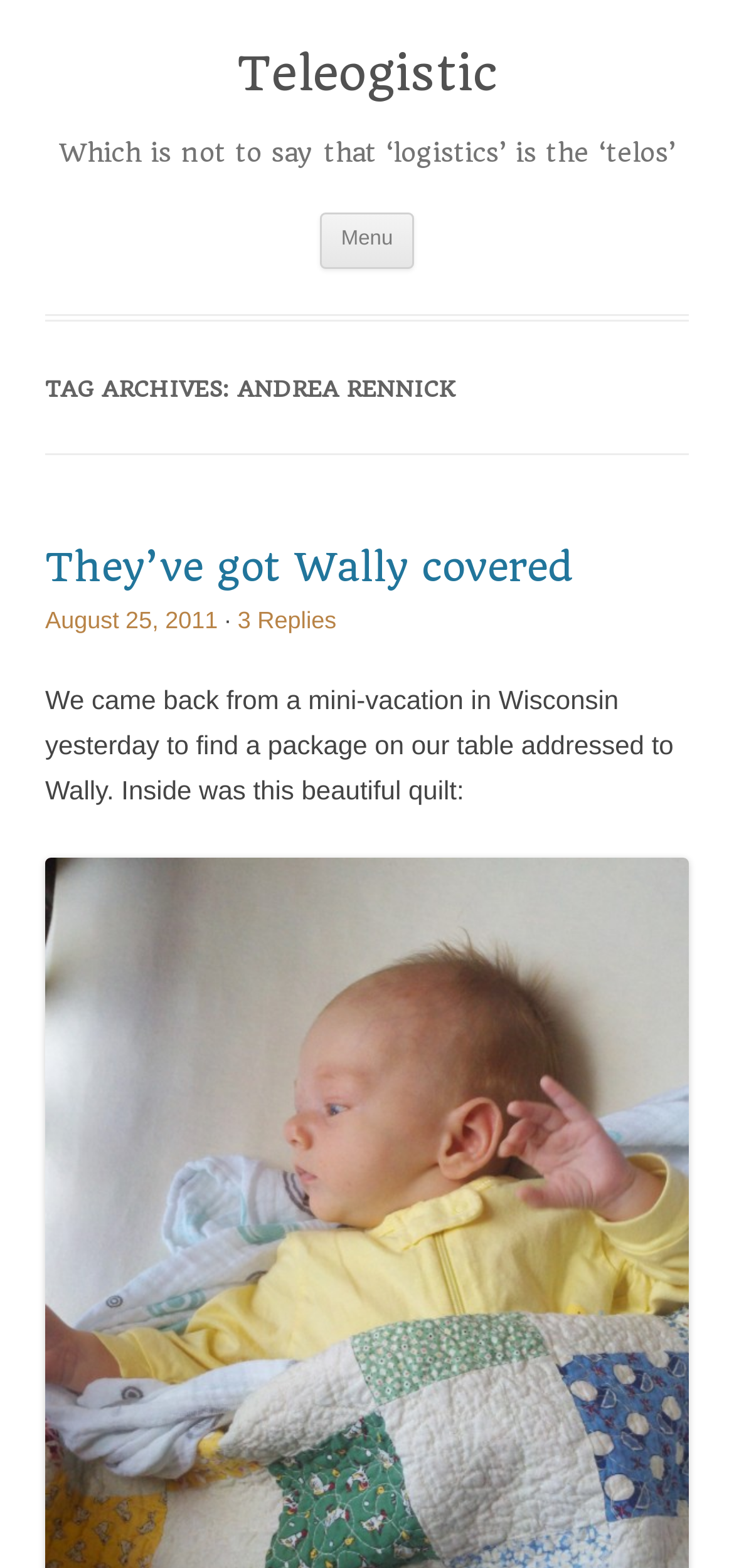What is the symbol between the date and the number of replies?
Based on the visual, give a brief answer using one word or a short phrase.

·